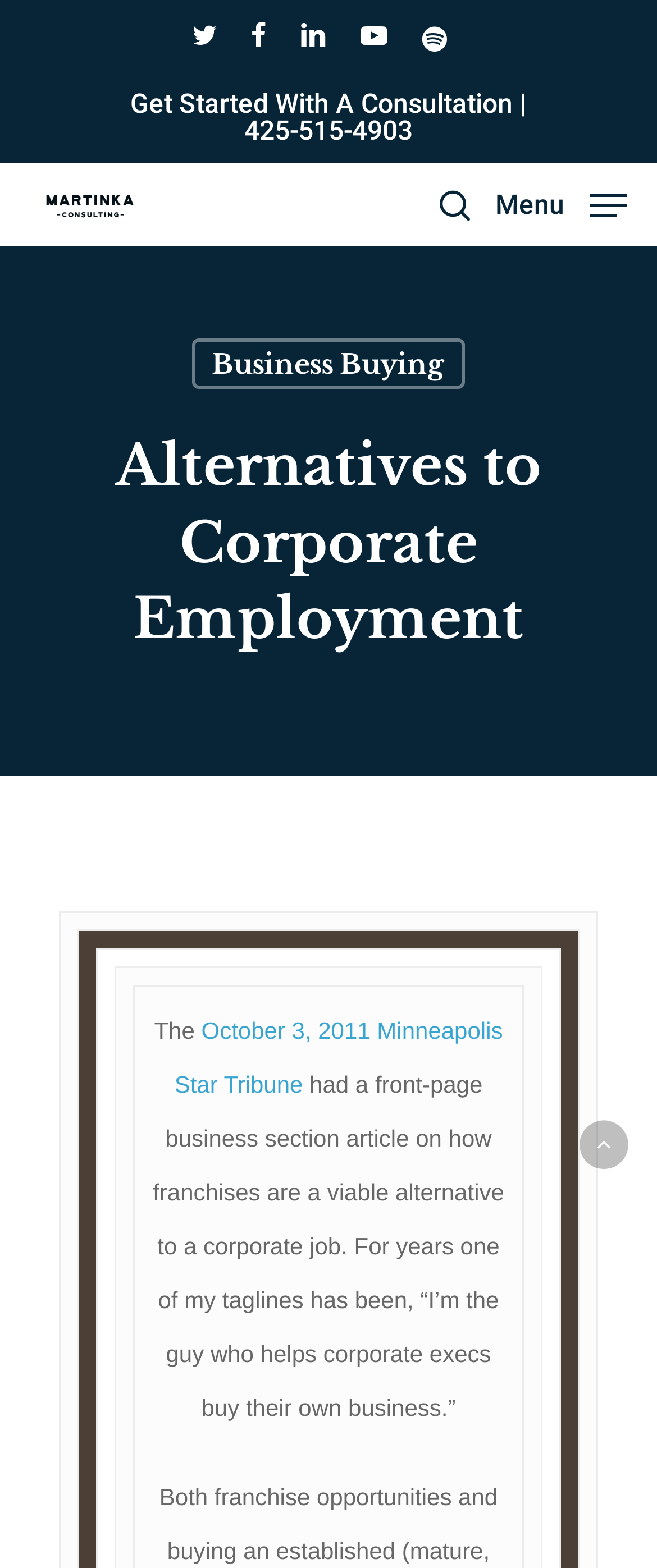Please identify the bounding box coordinates of the clickable area that will fulfill the following instruction: "Contact us". The coordinates should be in the format of four float numbers between 0 and 1, i.e., [left, top, right, bottom].

None